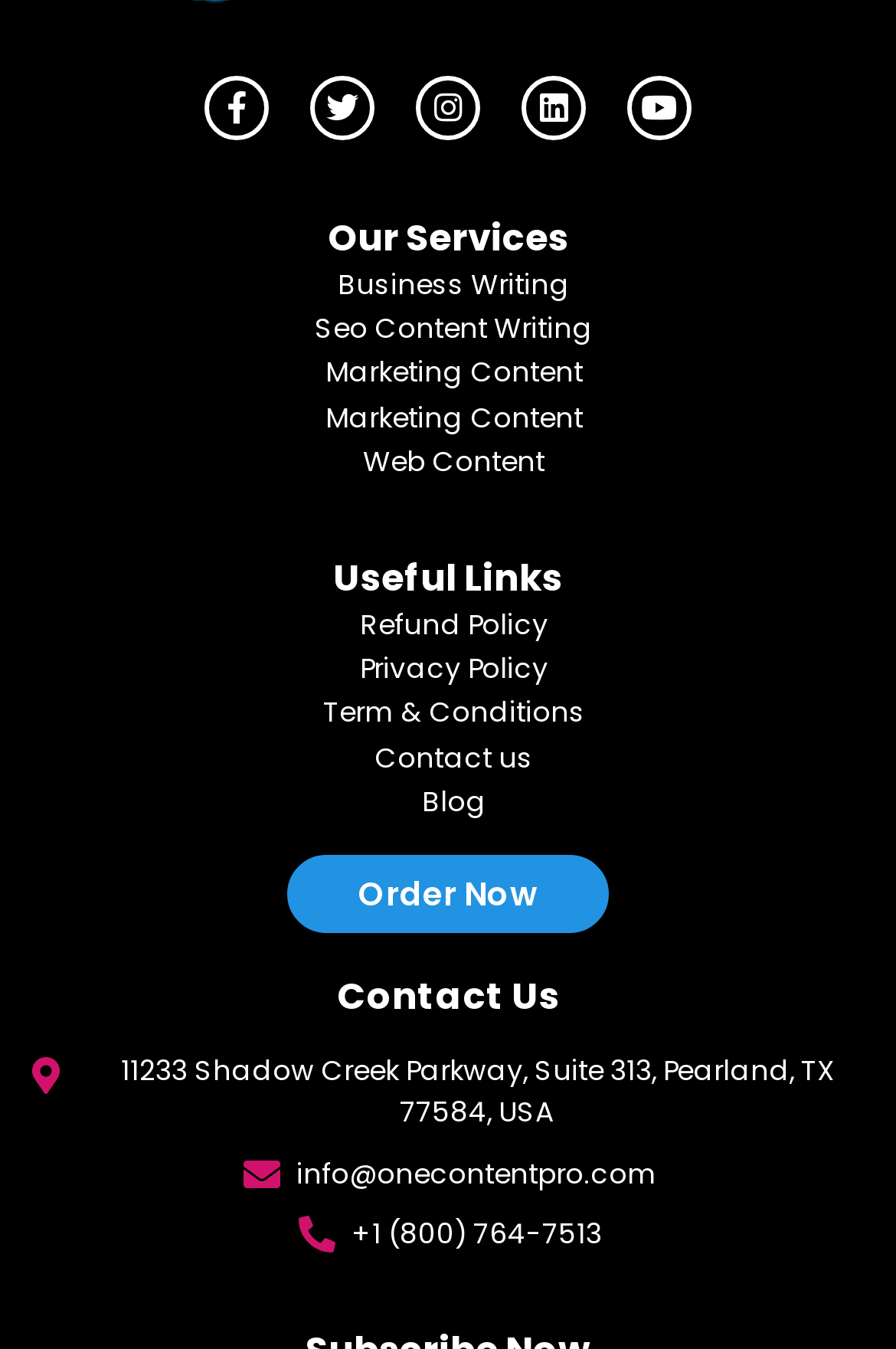Please identify the bounding box coordinates of the clickable region that I should interact with to perform the following instruction: "Order now". The coordinates should be expressed as four float numbers between 0 and 1, i.e., [left, top, right, bottom].

[0.321, 0.633, 0.679, 0.692]